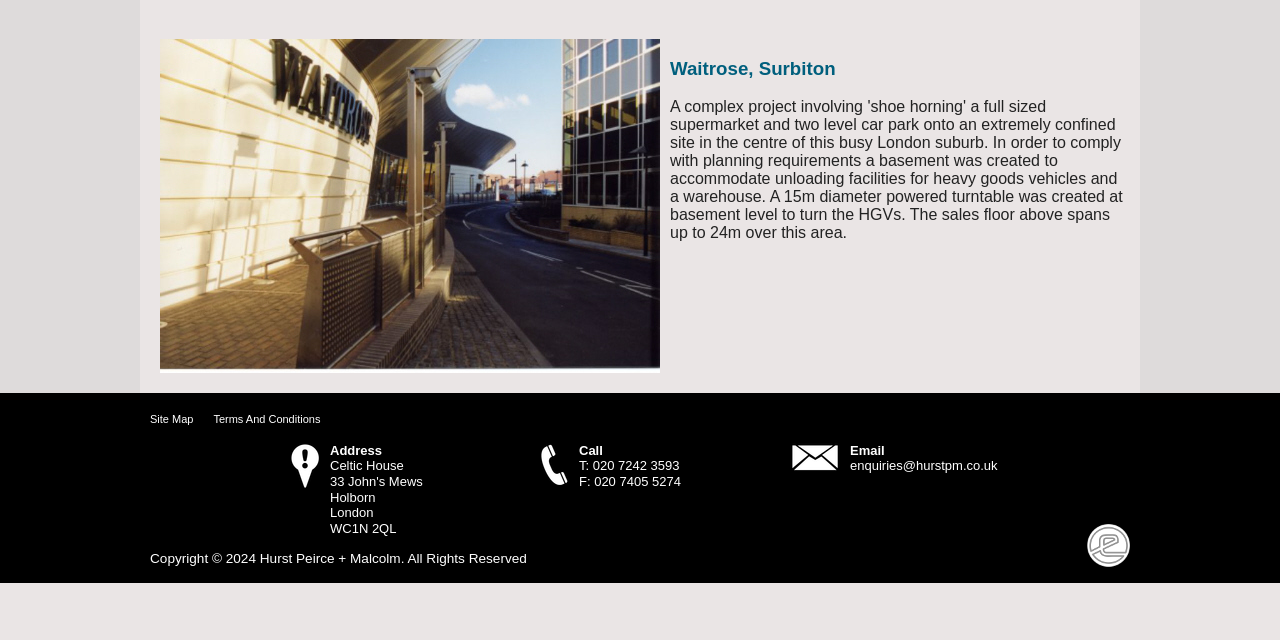Determine the bounding box coordinates of the UI element that matches the following description: "enquiries@hurstpm.co.uk". The coordinates should be four float numbers between 0 and 1 in the format [left, top, right, bottom].

[0.664, 0.716, 0.779, 0.74]